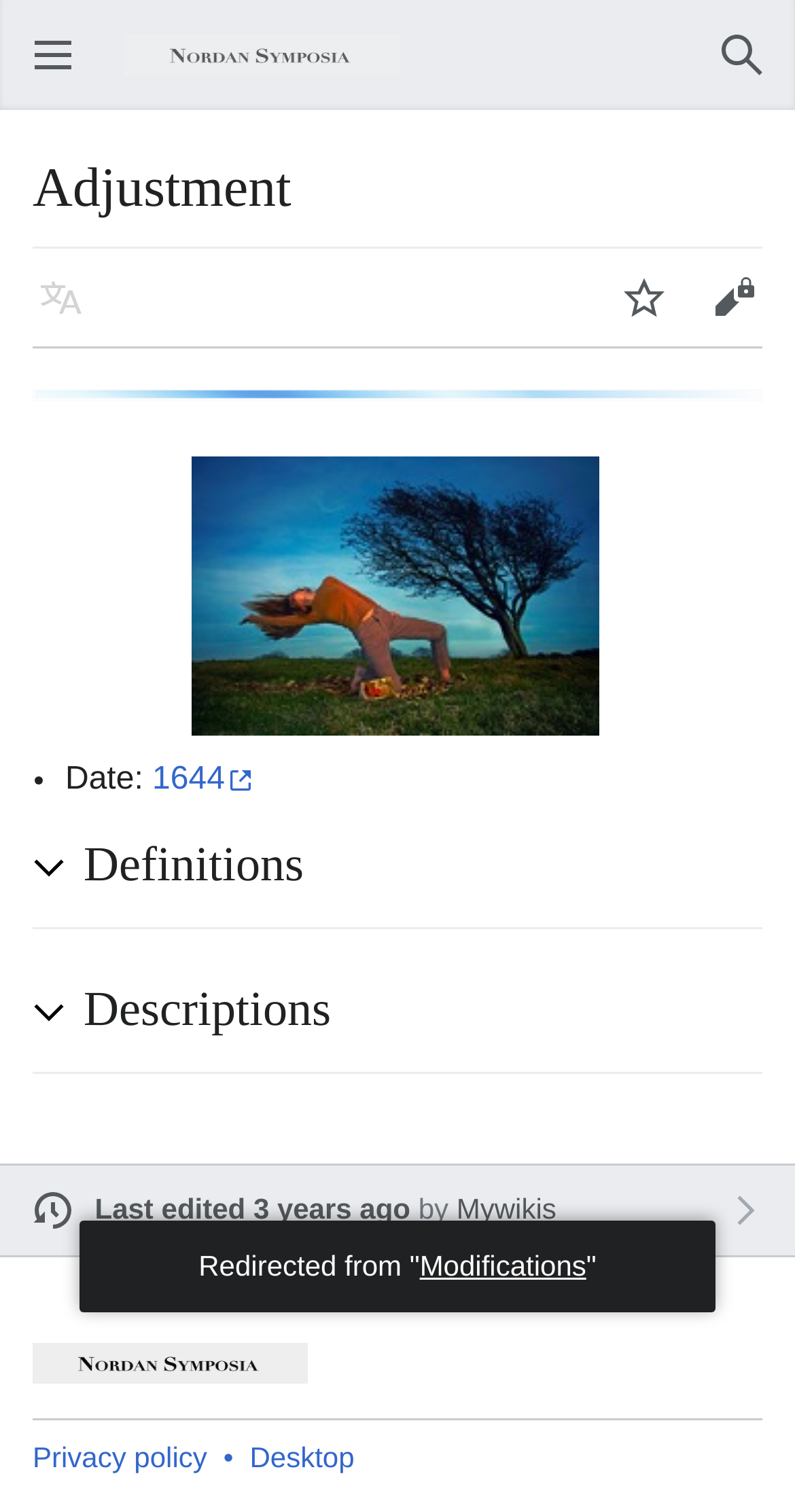Please identify the coordinates of the bounding box that should be clicked to fulfill this instruction: "Watch".

[0.754, 0.168, 0.867, 0.227]